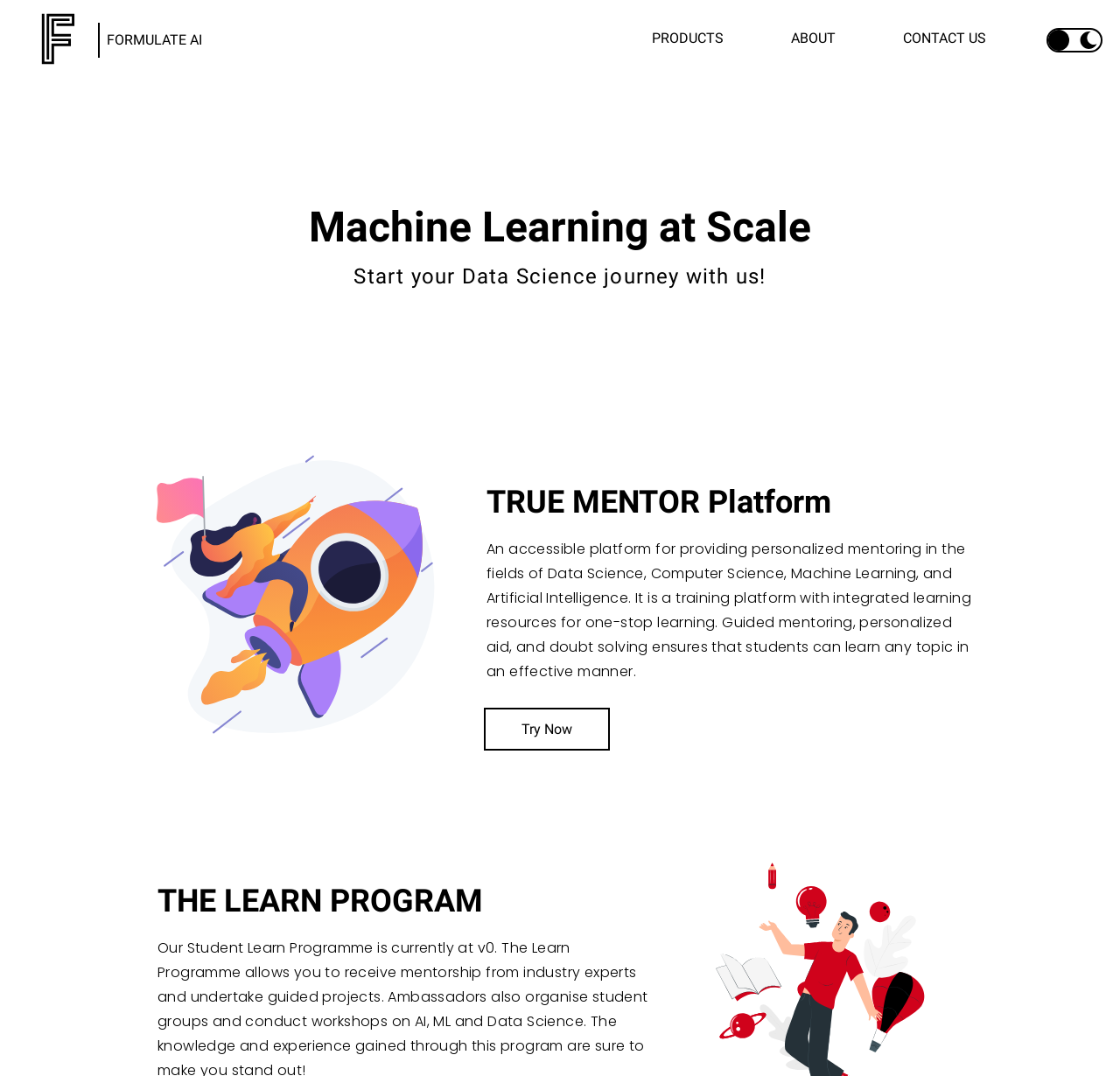What is the name of the platform for personalized mentoring?
Carefully analyze the image and provide a detailed answer to the question.

I found the answer by looking at the heading 'TRUE MENTOR Platform' and the description below it, which mentions that it's a platform for providing personalized mentoring in the fields of Data Science, Computer Science, Machine Learning, and Artificial Intelligence.